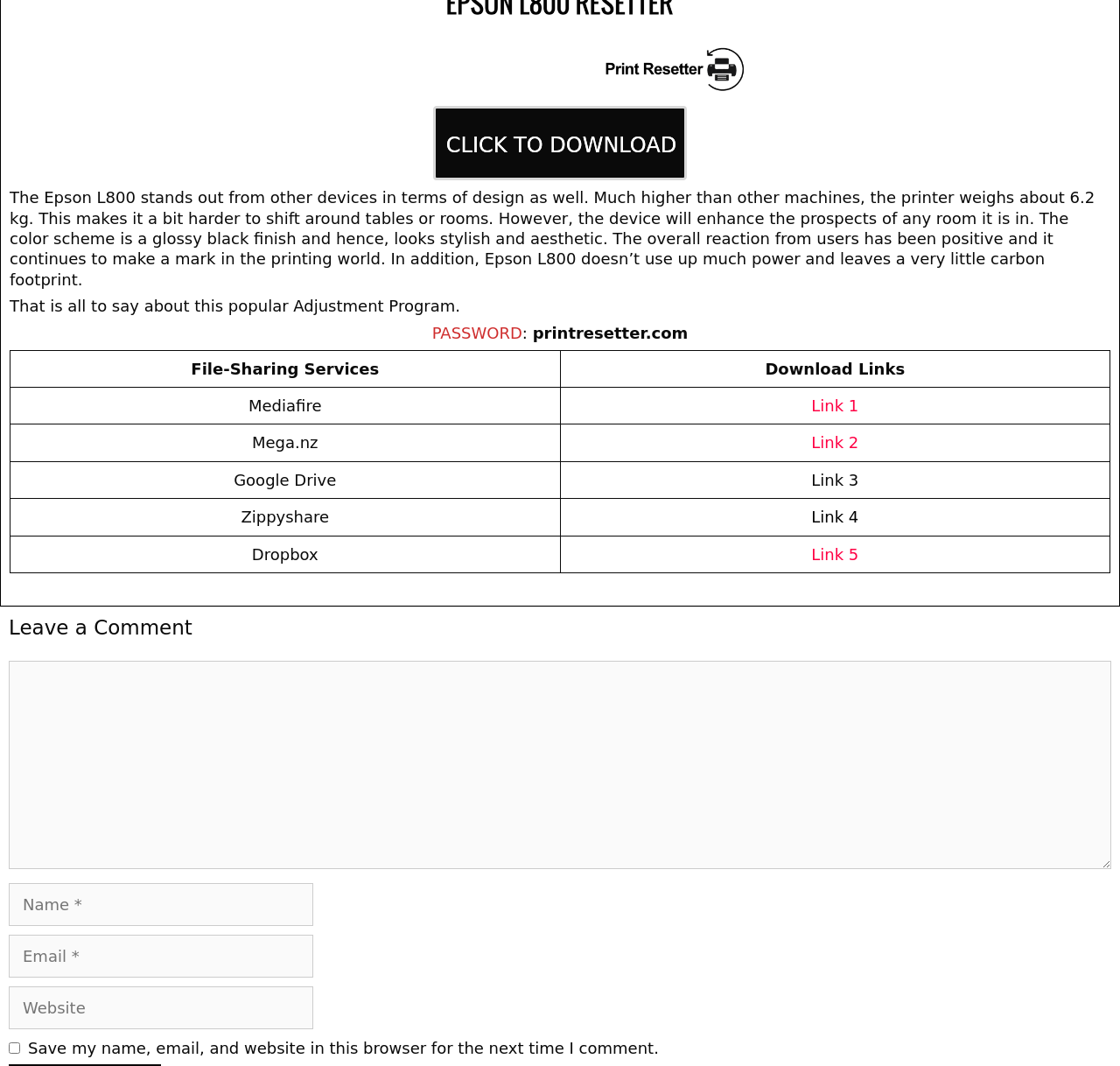Give a one-word or short phrase answer to the question: 
What is required to leave a comment on the webpage?

Name, Email, and Comment